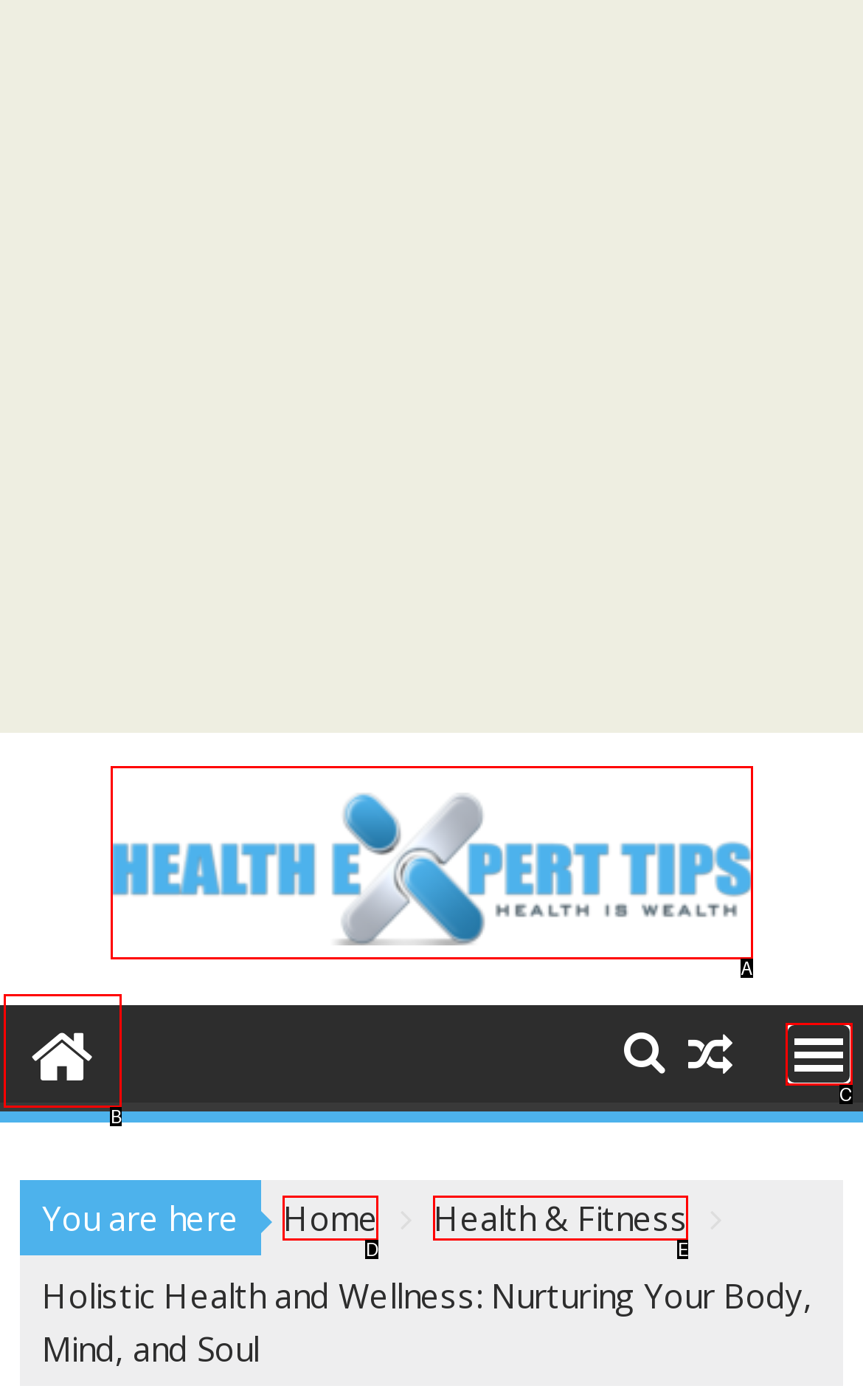Select the option that matches the description: Health & Fitness. Answer with the letter of the correct option directly.

E